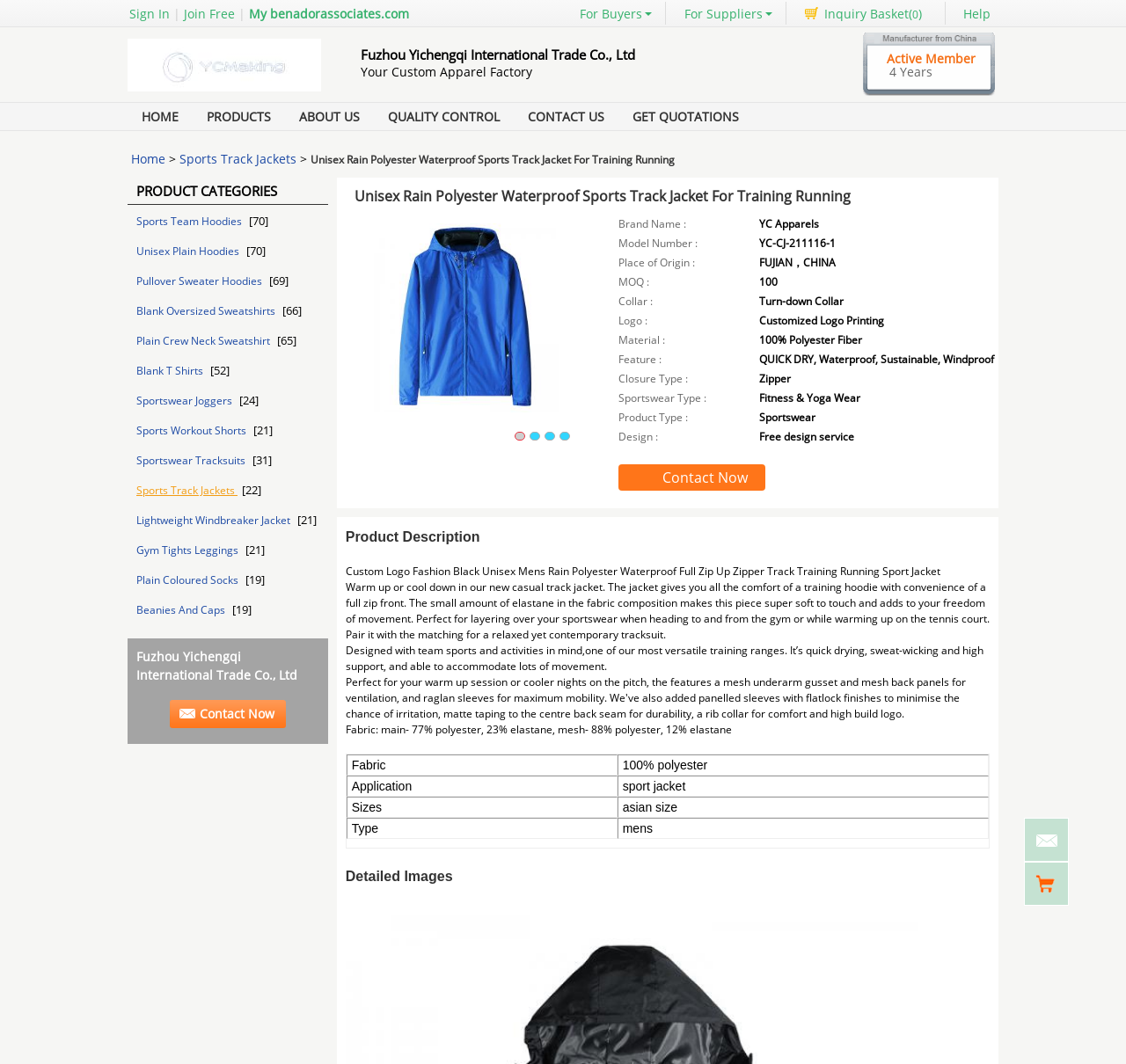What is the feature of the sports track jacket?
Please provide a single word or phrase based on the screenshot.

QUICK DRY, Waterproof, Sustainable, Windproof